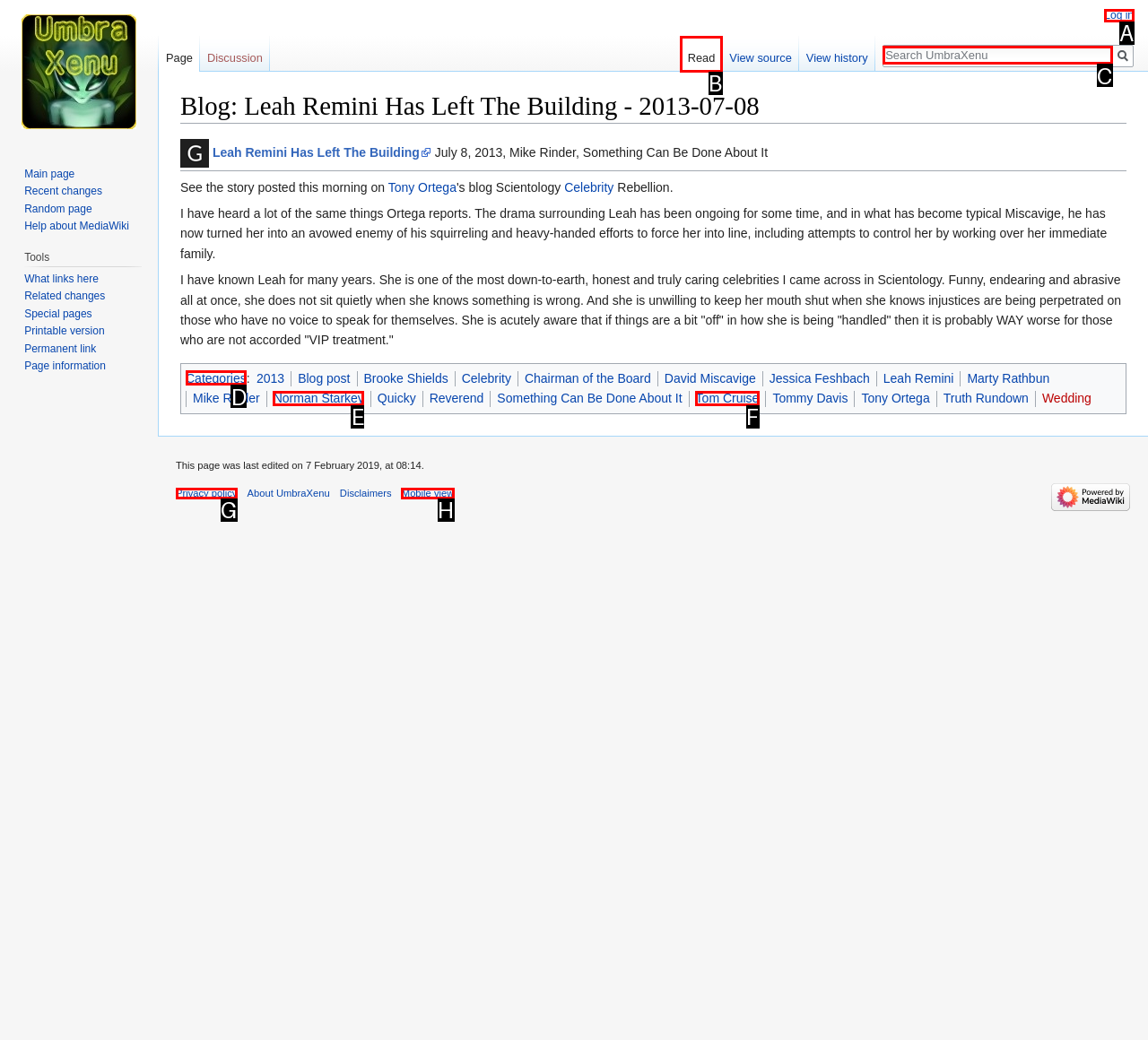Based on the choices marked in the screenshot, which letter represents the correct UI element to perform the task: Search for something?

C